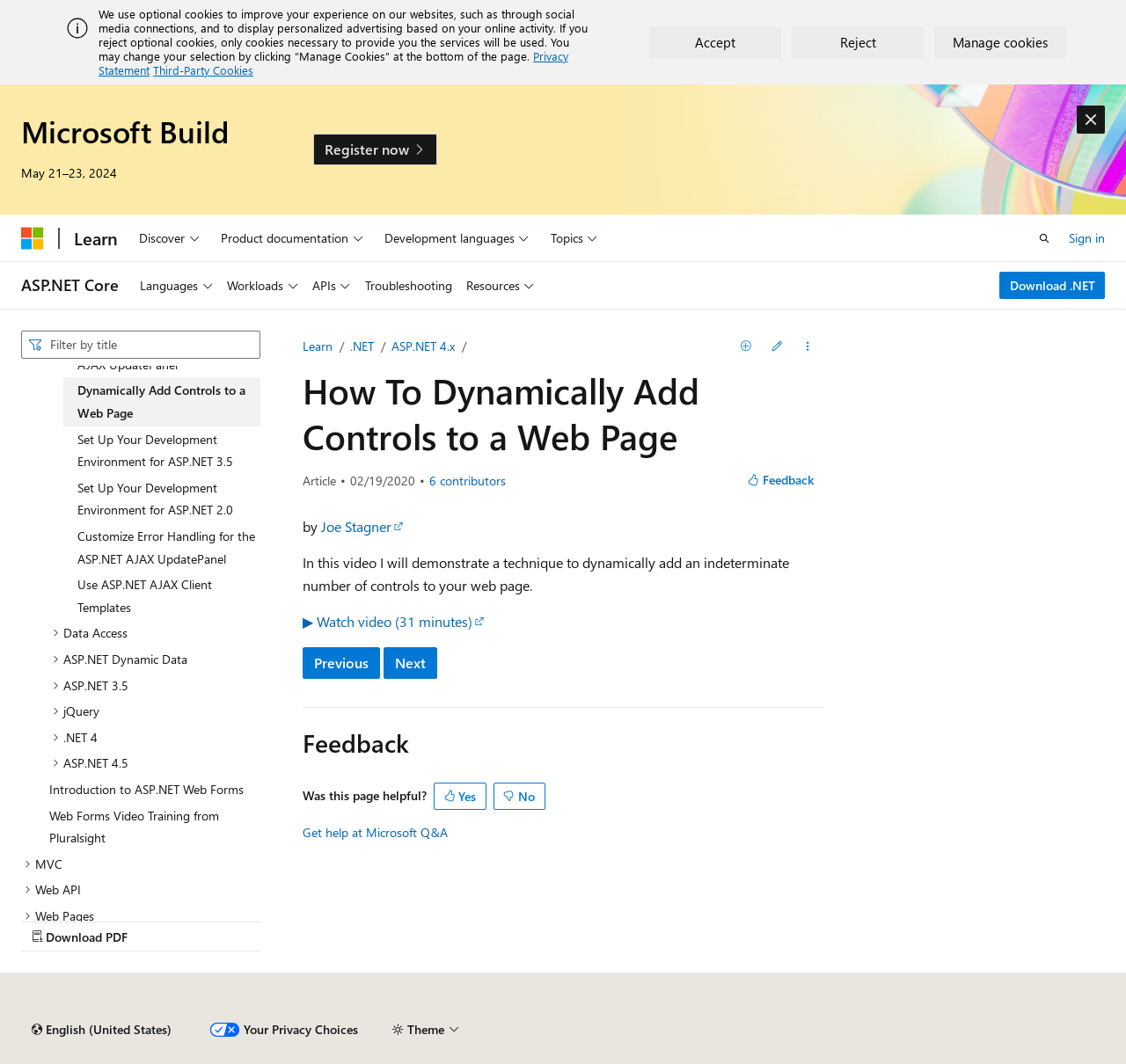What is the name of the author of the article?
Examine the screenshot and reply with a single word or phrase.

Joe Stagner